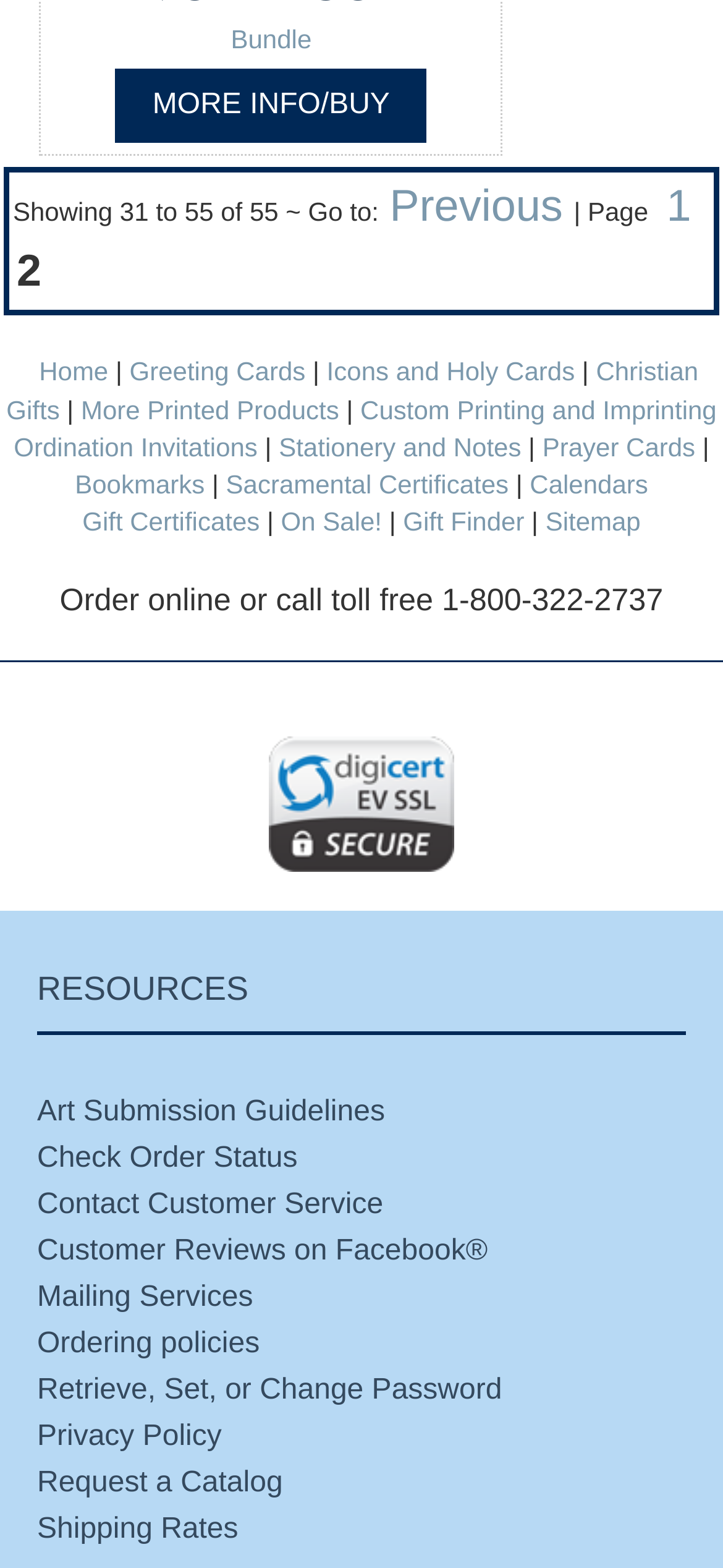Bounding box coordinates must be specified in the format (top-left x, top-left y, bottom-right x, bottom-right y). All values should be floating point numbers between 0 and 1. What are the bounding box coordinates of the UI element described as: Stationery and Notes

[0.386, 0.275, 0.721, 0.294]